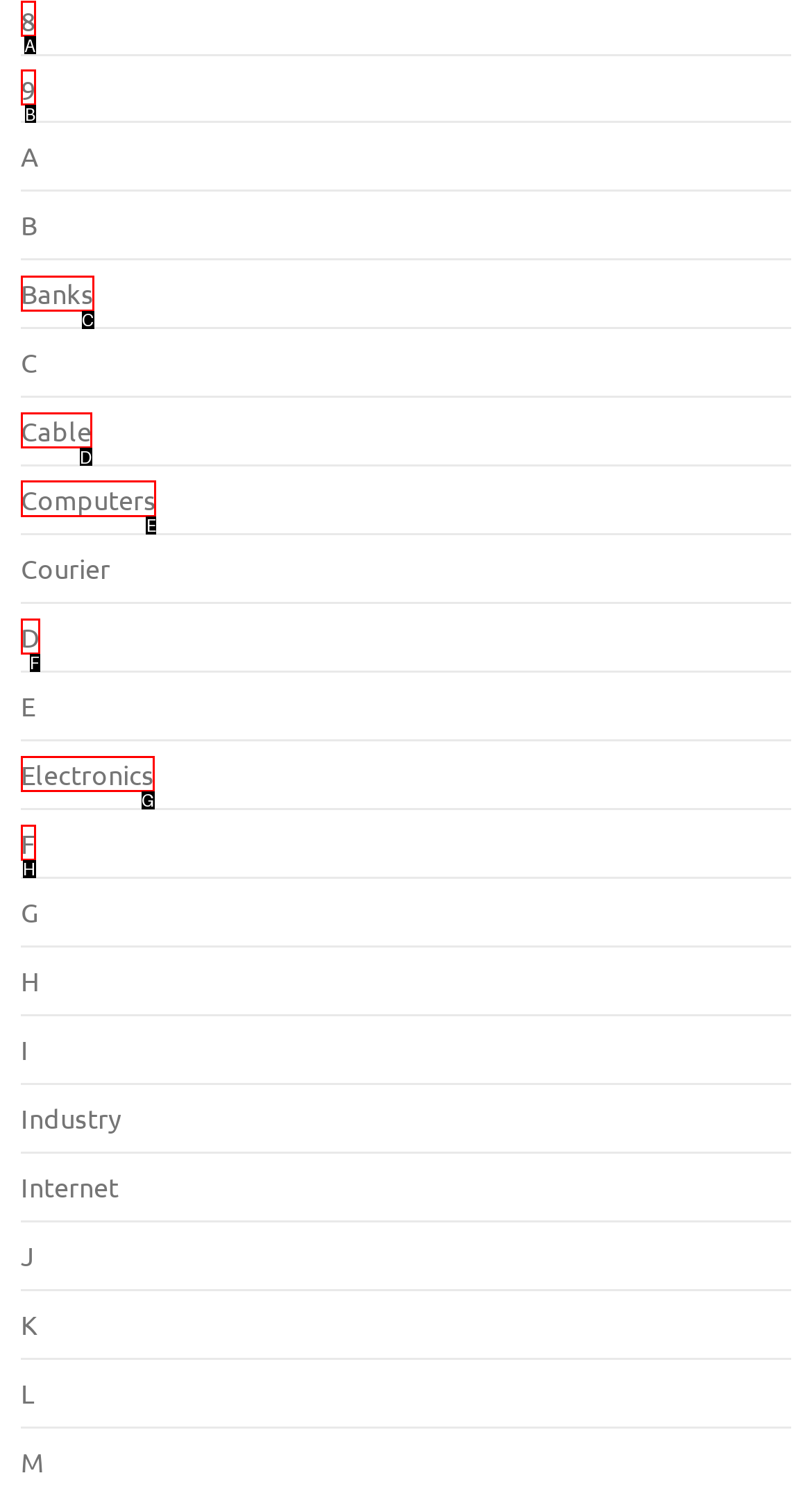Which choice should you pick to execute the task: view Computers
Respond with the letter associated with the correct option only.

E